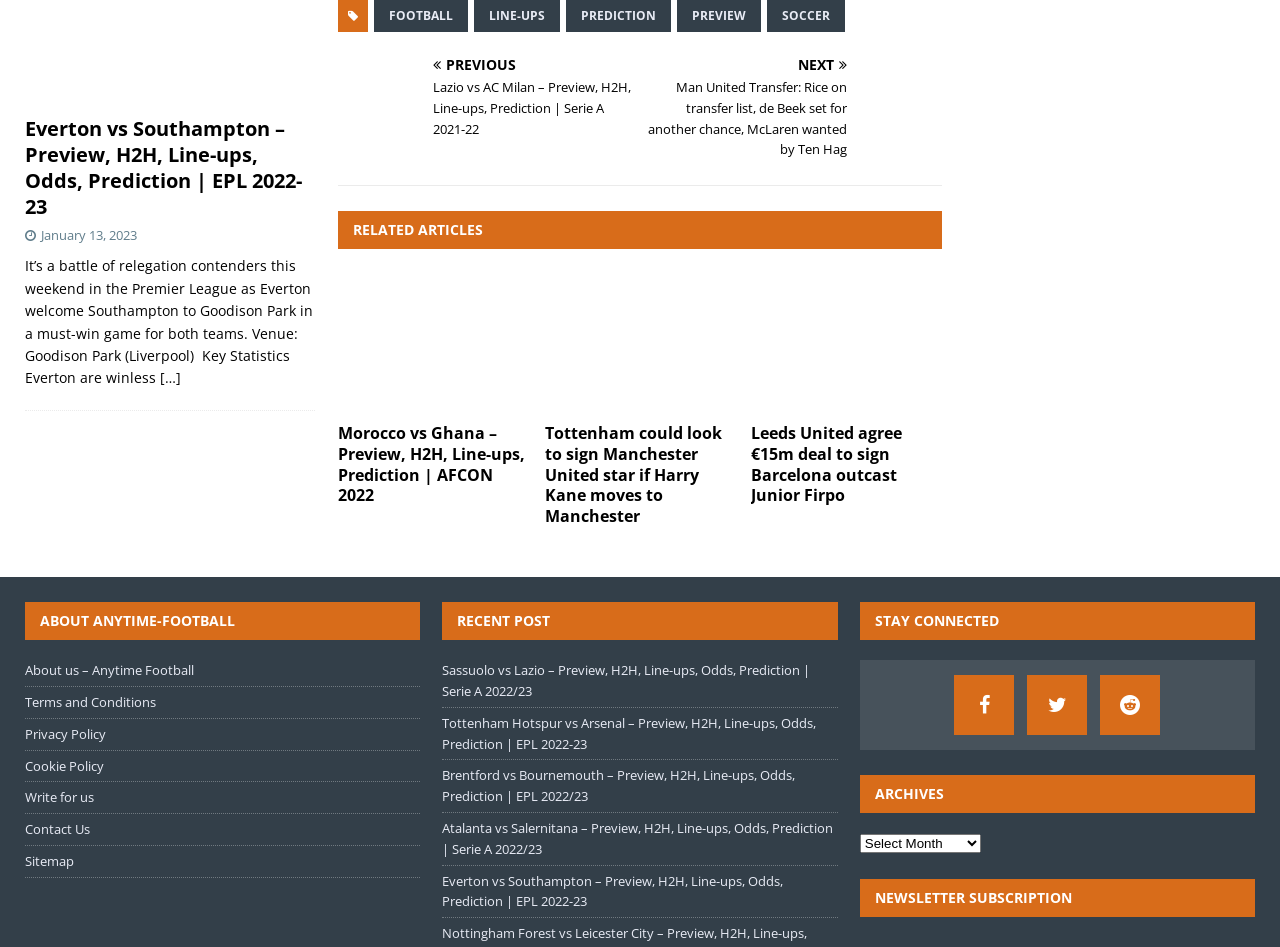What is the topic of the webpage?
Please use the visual content to give a single word or phrase answer.

Football